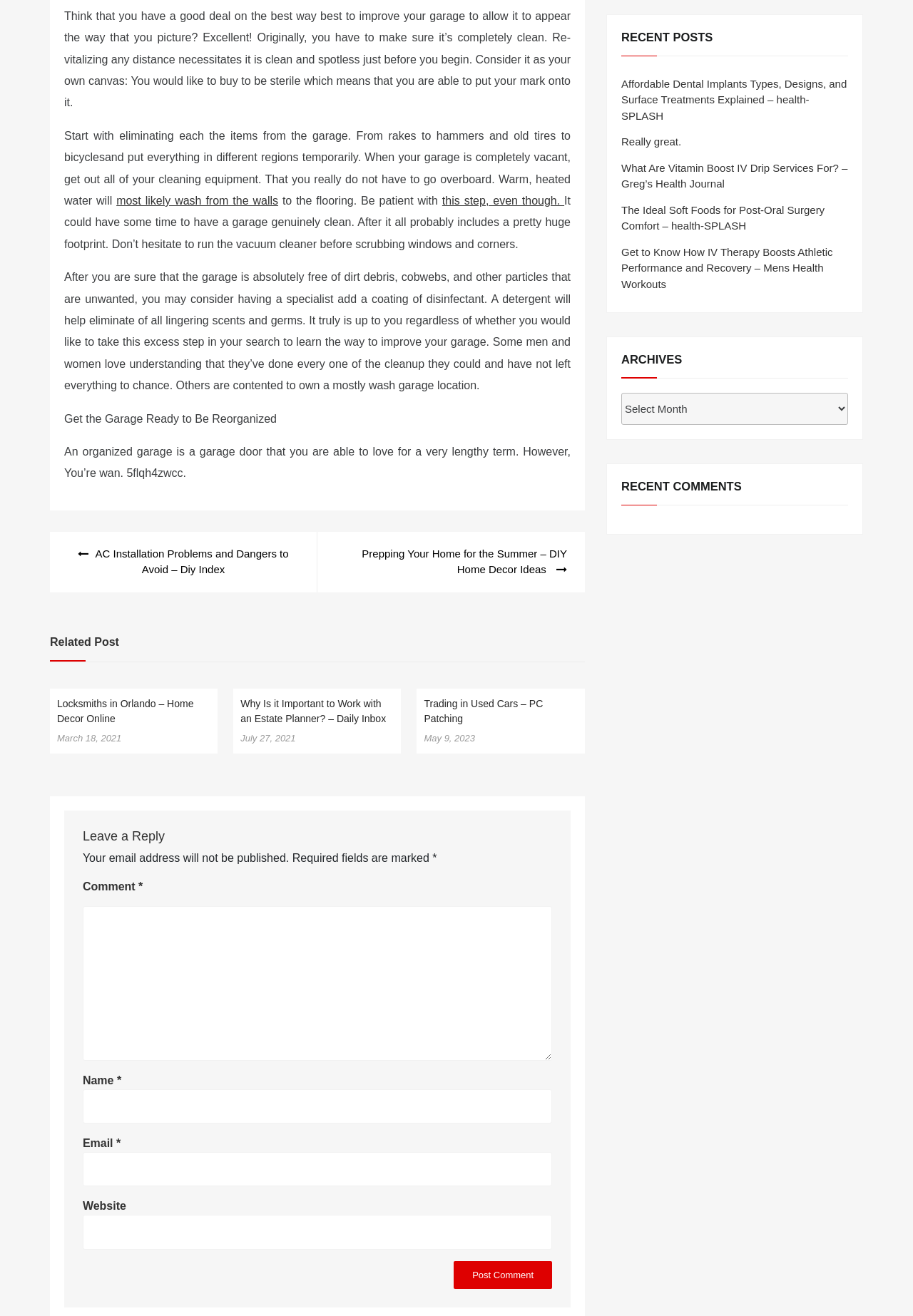Predict the bounding box coordinates of the UI element that matches this description: "parent_node: Email * aria-describedby="email-notes" name="email"". The coordinates should be in the format [left, top, right, bottom] with each value between 0 and 1.

[0.091, 0.875, 0.605, 0.902]